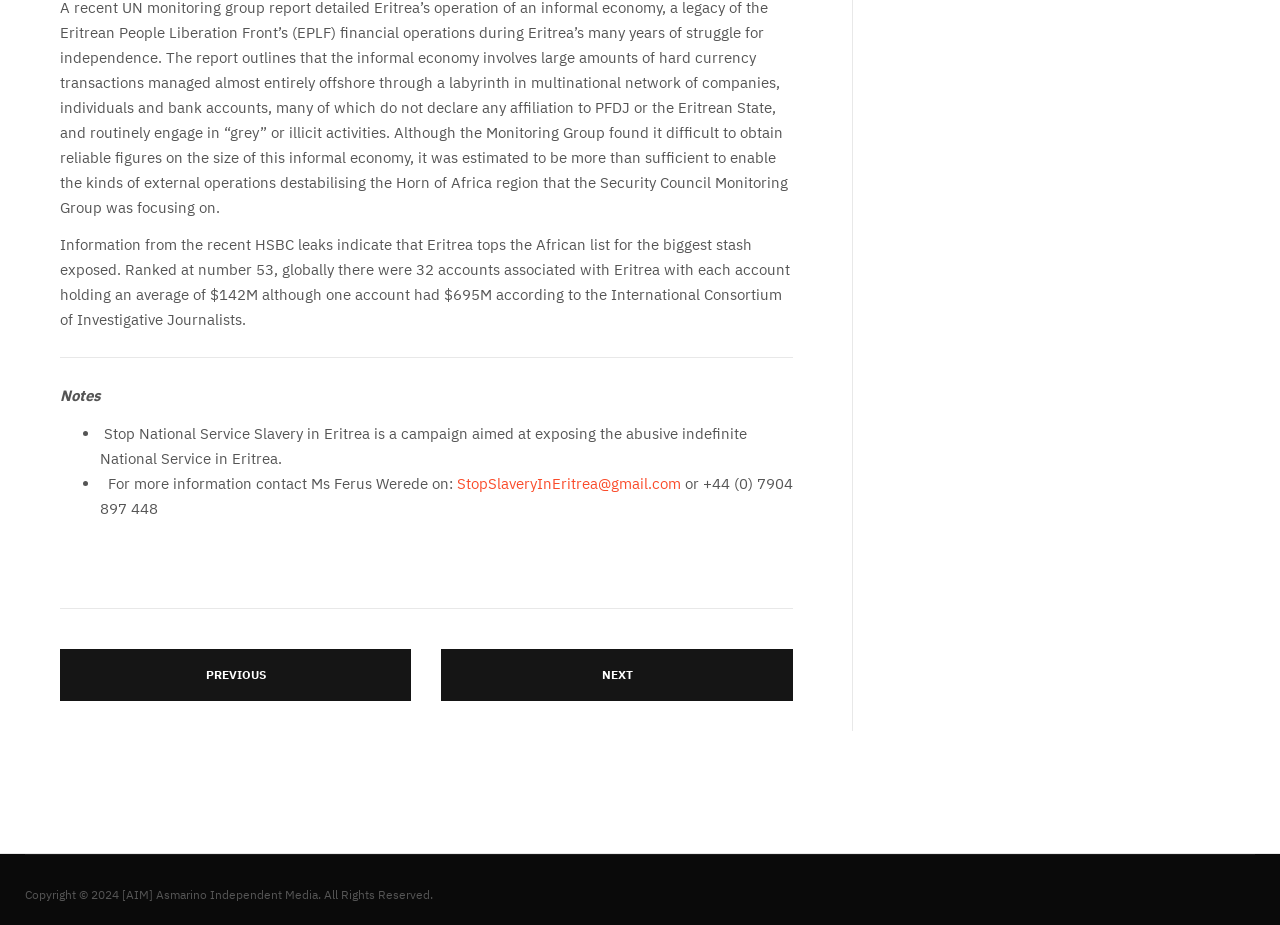Find the bounding box of the element with the following description: "Previous". The coordinates must be four float numbers between 0 and 1, formatted as [left, top, right, bottom].

[0.047, 0.702, 0.321, 0.758]